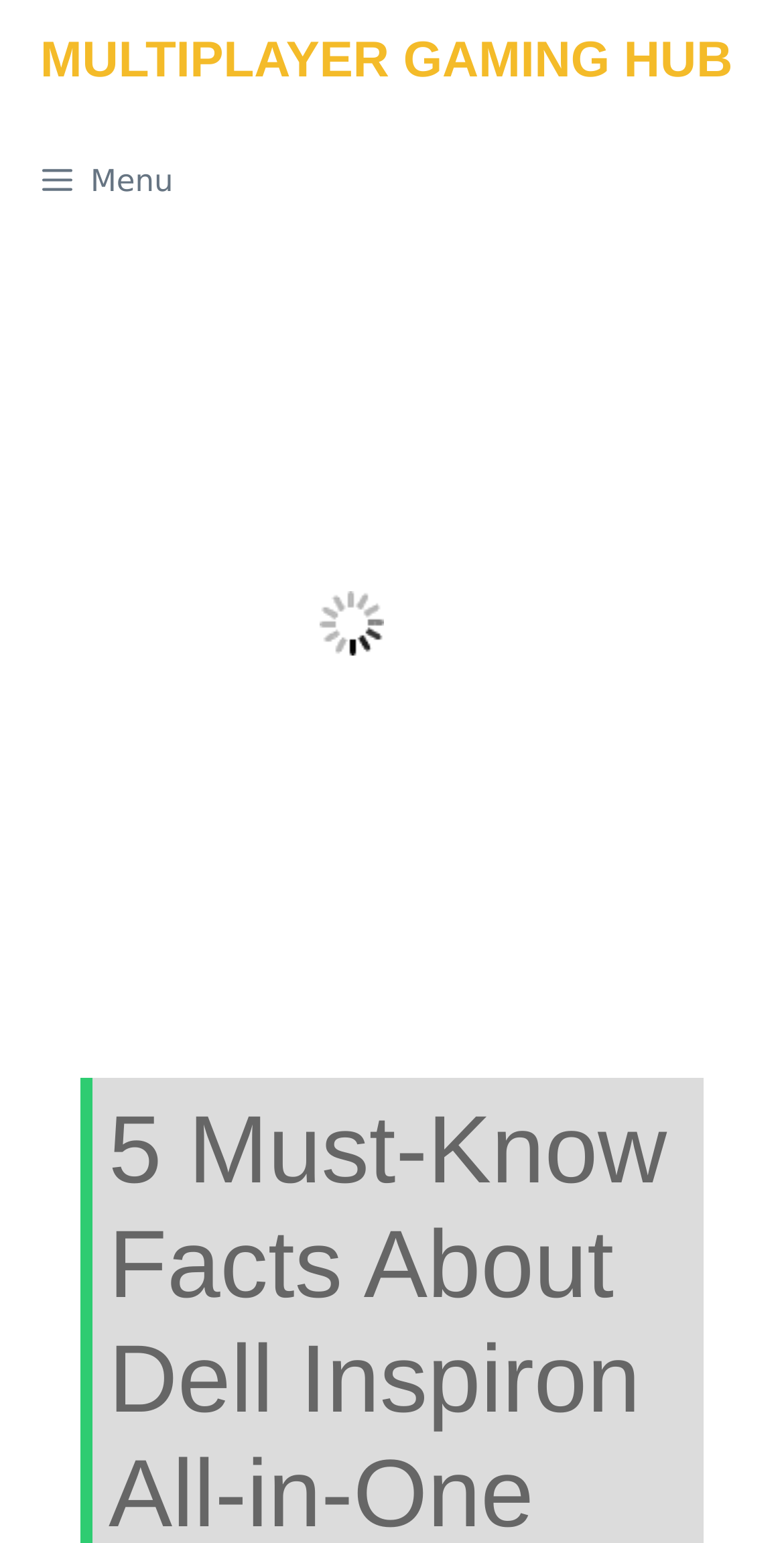Using the webpage screenshot, locate the HTML element that fits the following description and provide its bounding box: "Blog home".

None